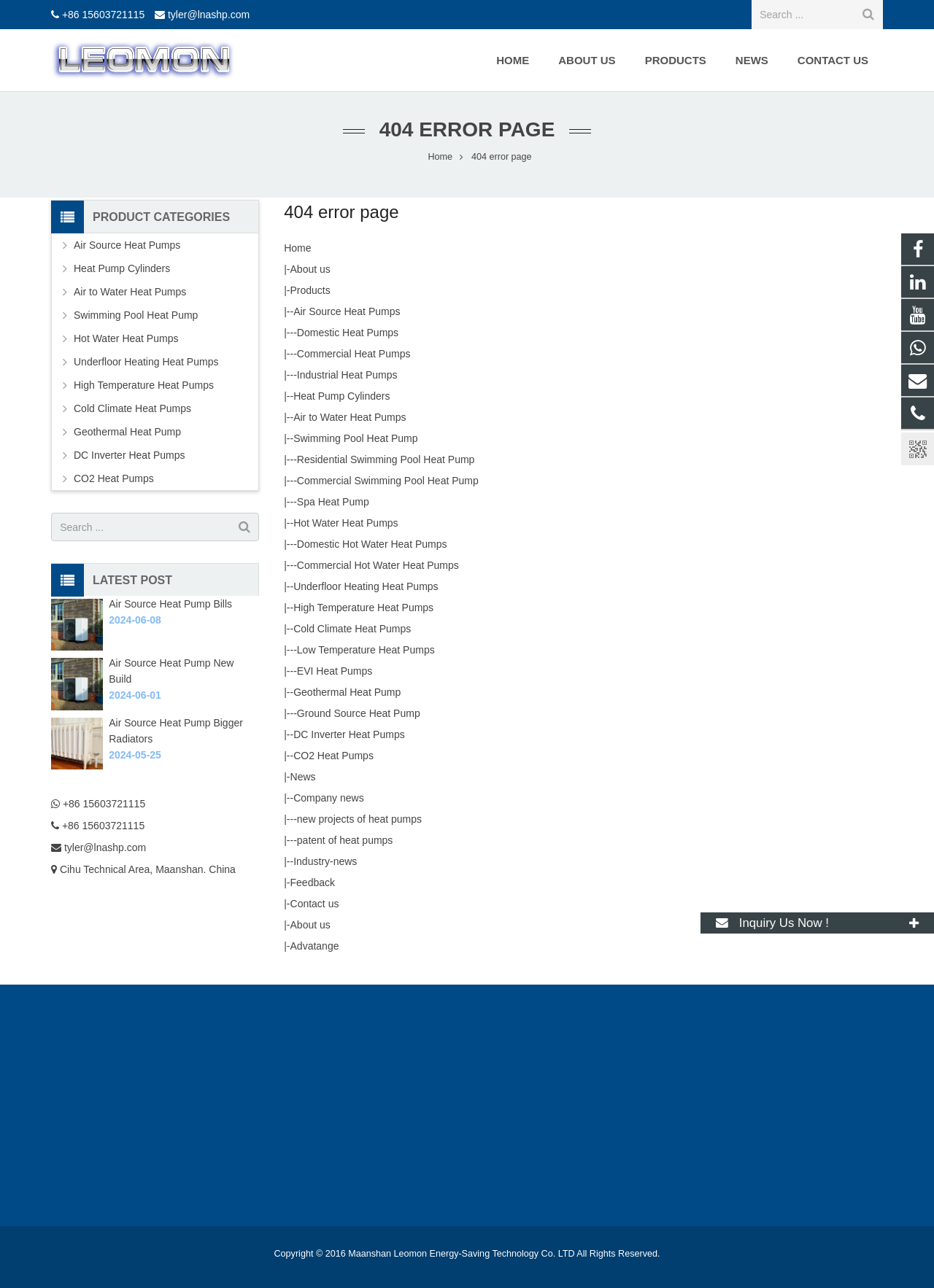Based on the element description: "Hot Water Heat Pumps", identify the bounding box coordinates for this UI element. The coordinates must be four float numbers between 0 and 1, listed as [left, top, right, bottom].

[0.079, 0.257, 0.277, 0.269]